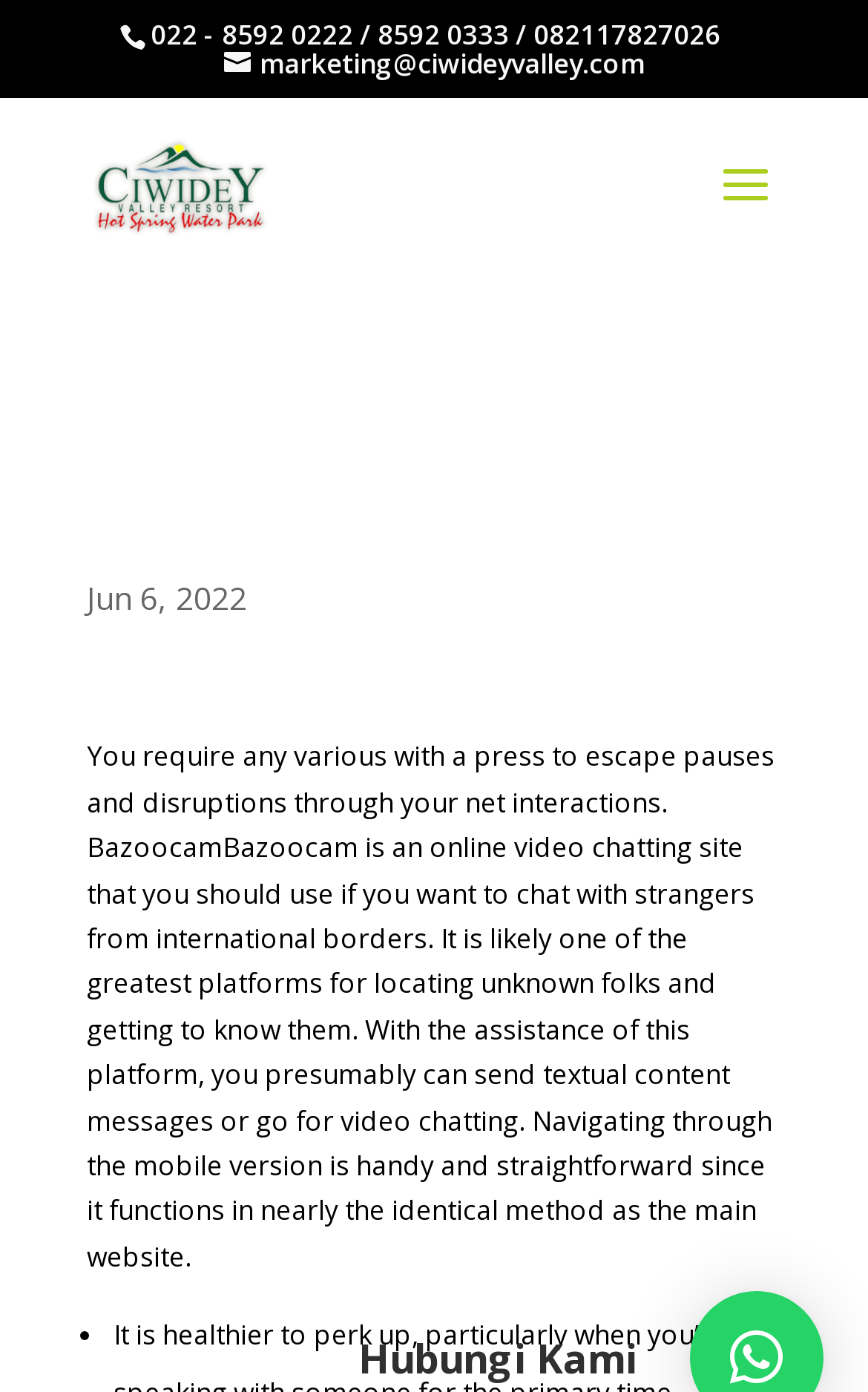What is the symbol used as a list marker on the webpage?
Refer to the image and offer an in-depth and detailed answer to the question.

I found the list marker by looking at the ListMarker element with the bounding box coordinates [0.09, 0.939, 0.105, 0.98]. The text content of this element is '•', which appears to be a list marker symbol.